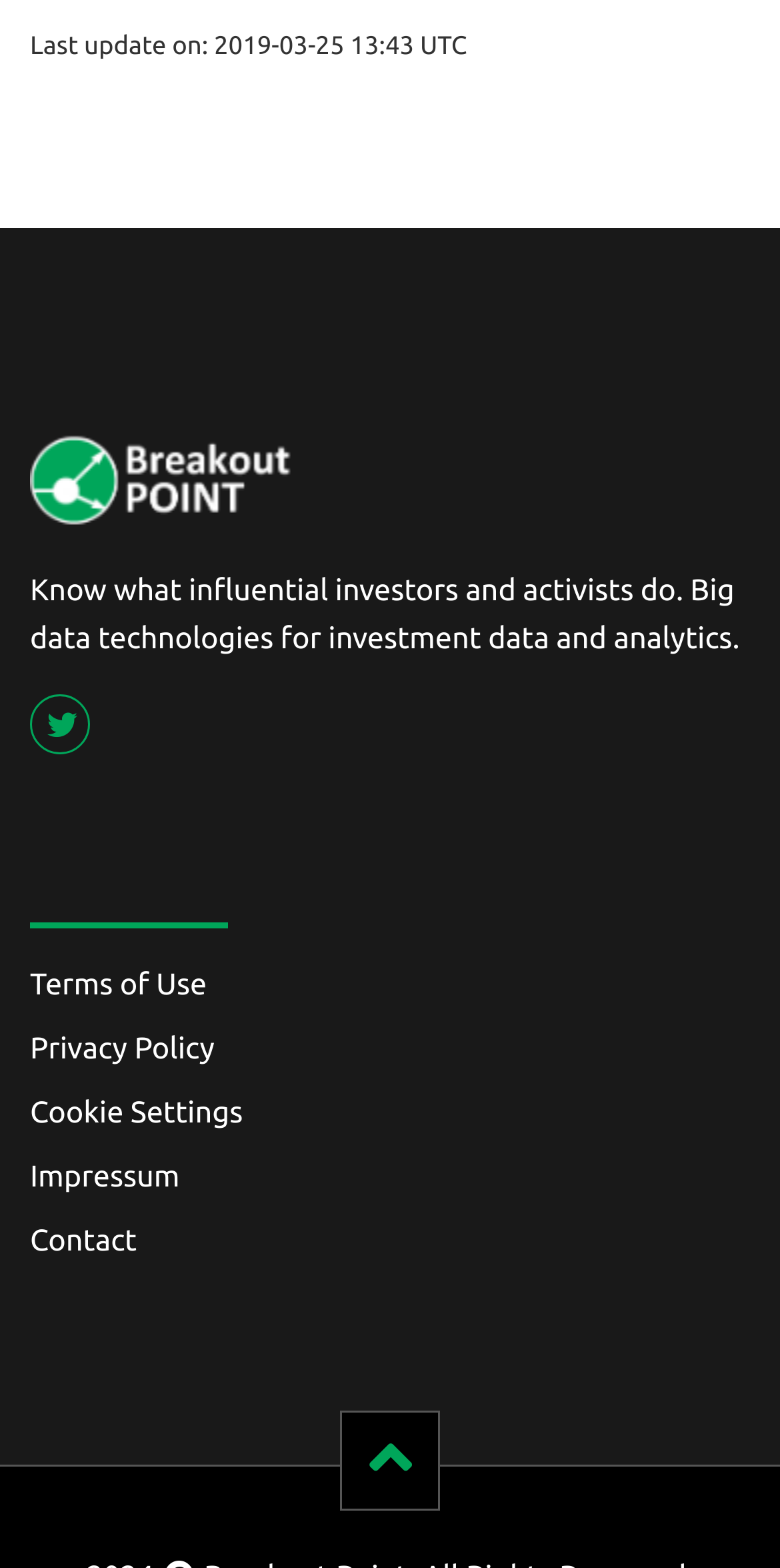Please provide a one-word or short phrase answer to the question:
What is the purpose of the webpage?

Big data technologies for investment data and analytics